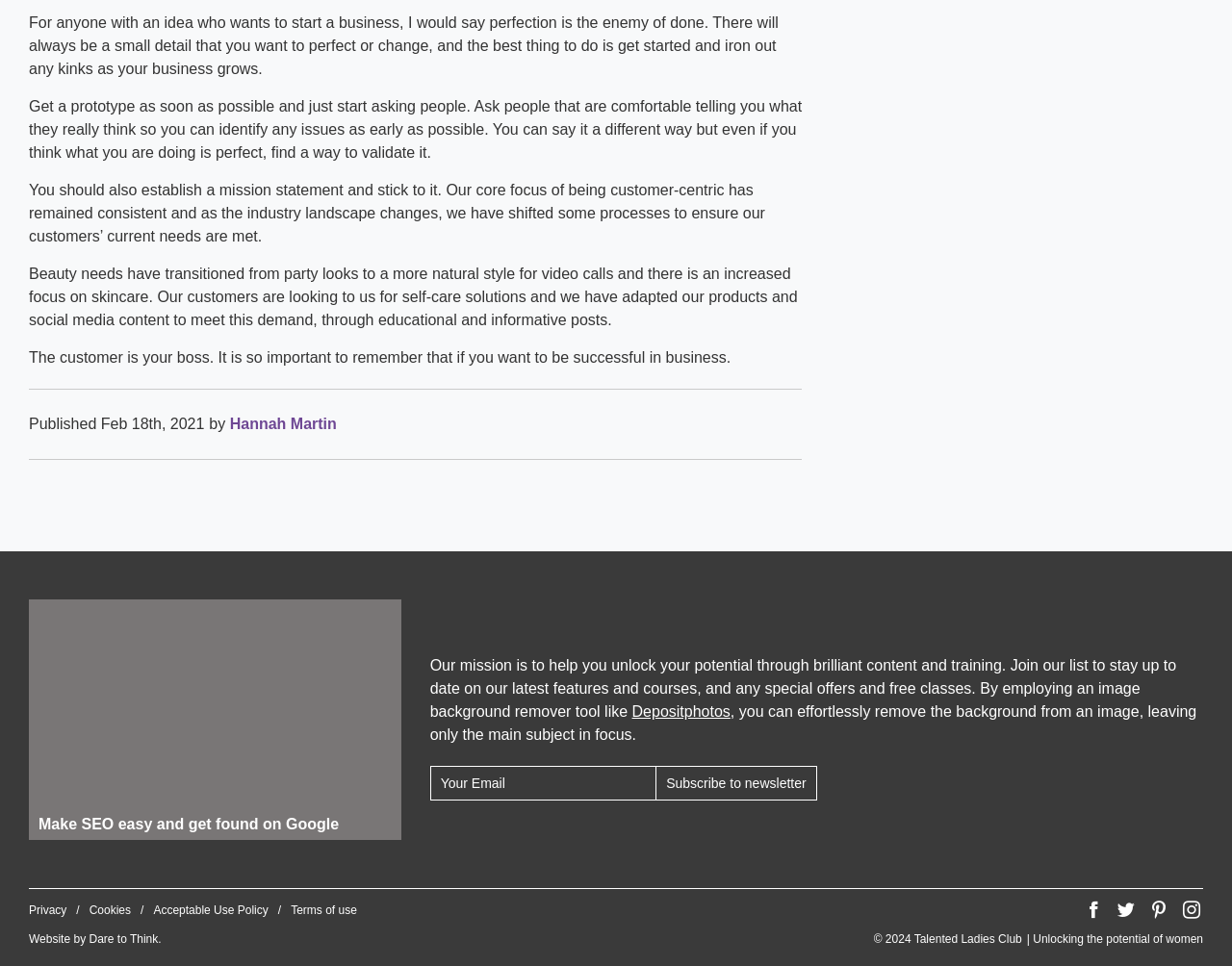Please locate the UI element described by "TwitterT" and provide its bounding box coordinates.

None